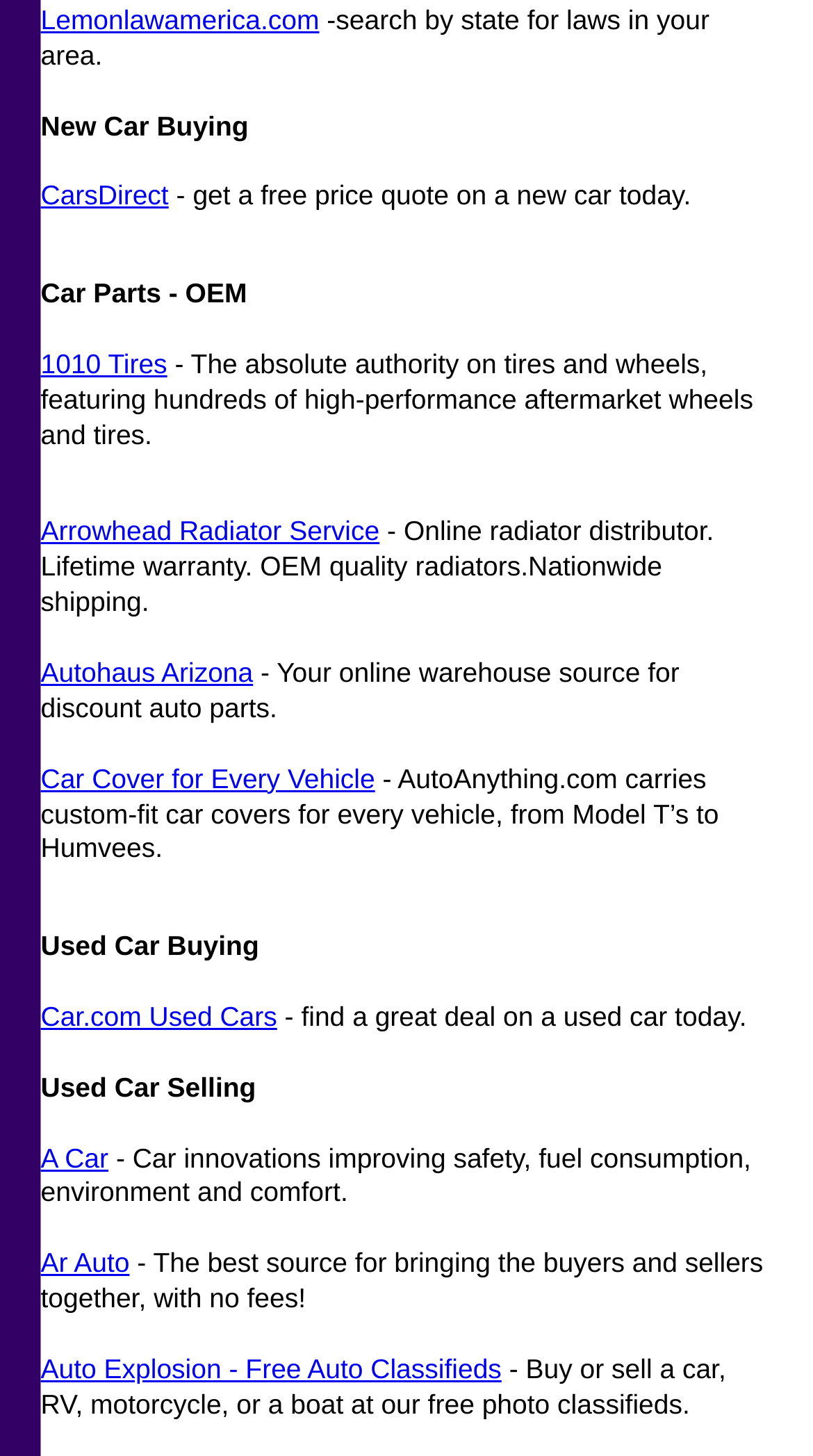Please answer the following question using a single word or phrase: 
How many sections are on this webpage?

3